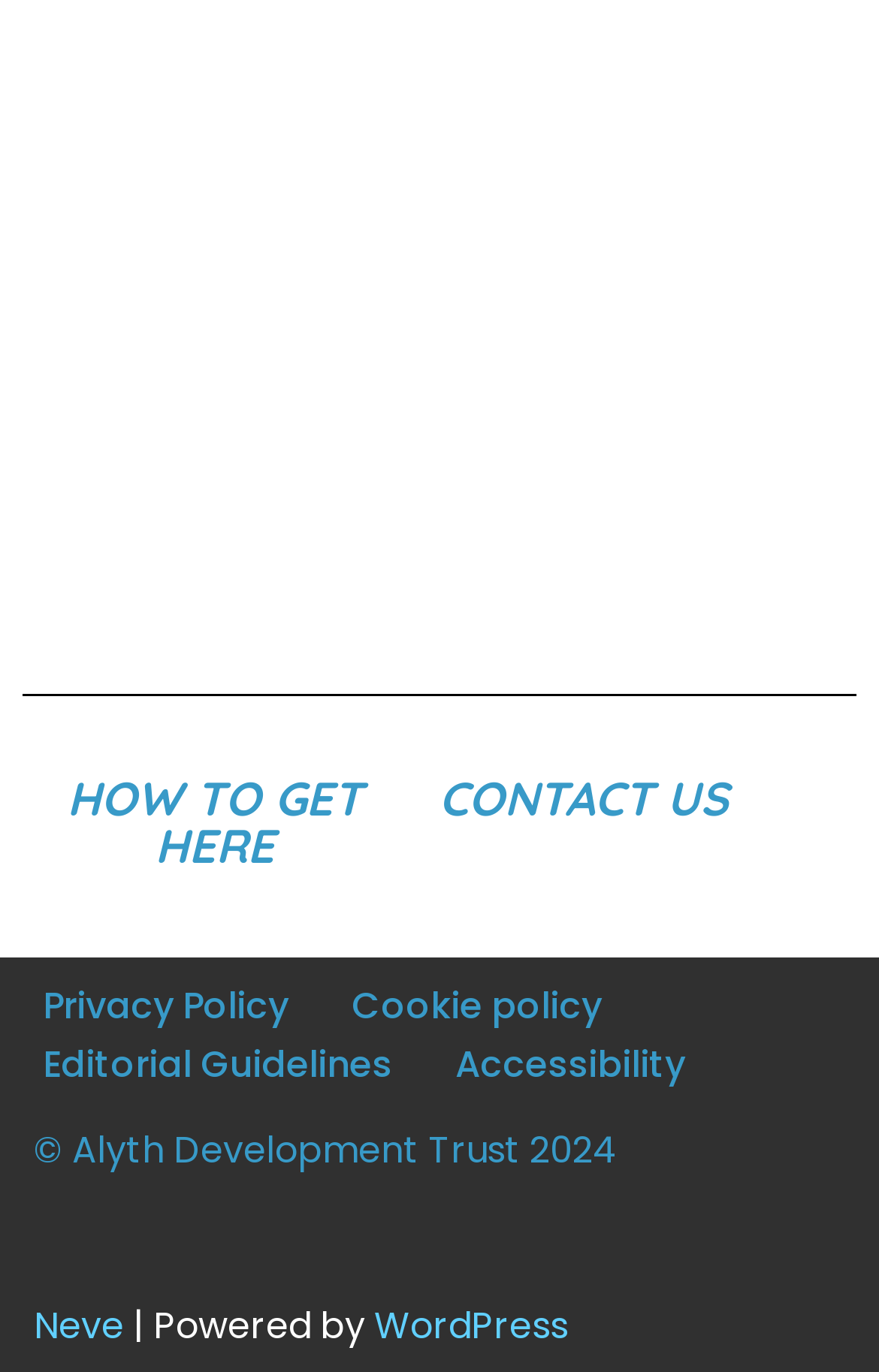What are the two headings on the page?
Provide a detailed answer to the question, using the image to inform your response.

I identified the two heading elements on the page, which are 'HOW TO GET HERE' and 'CONTACT US', based on their element types and OCR text.